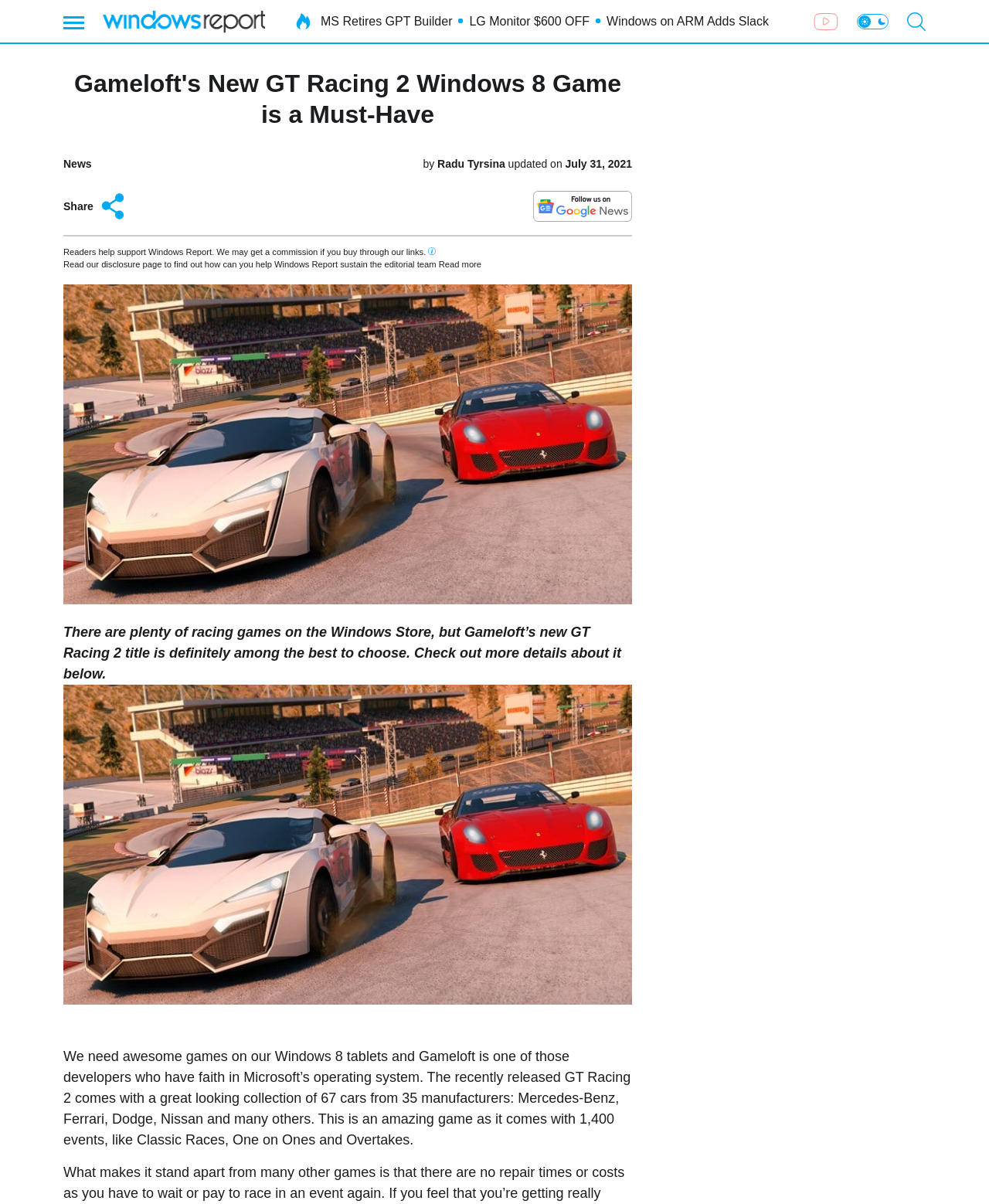What is the name of the developer of GT Racing 2? Based on the image, give a response in one word or a short phrase.

Gameloft